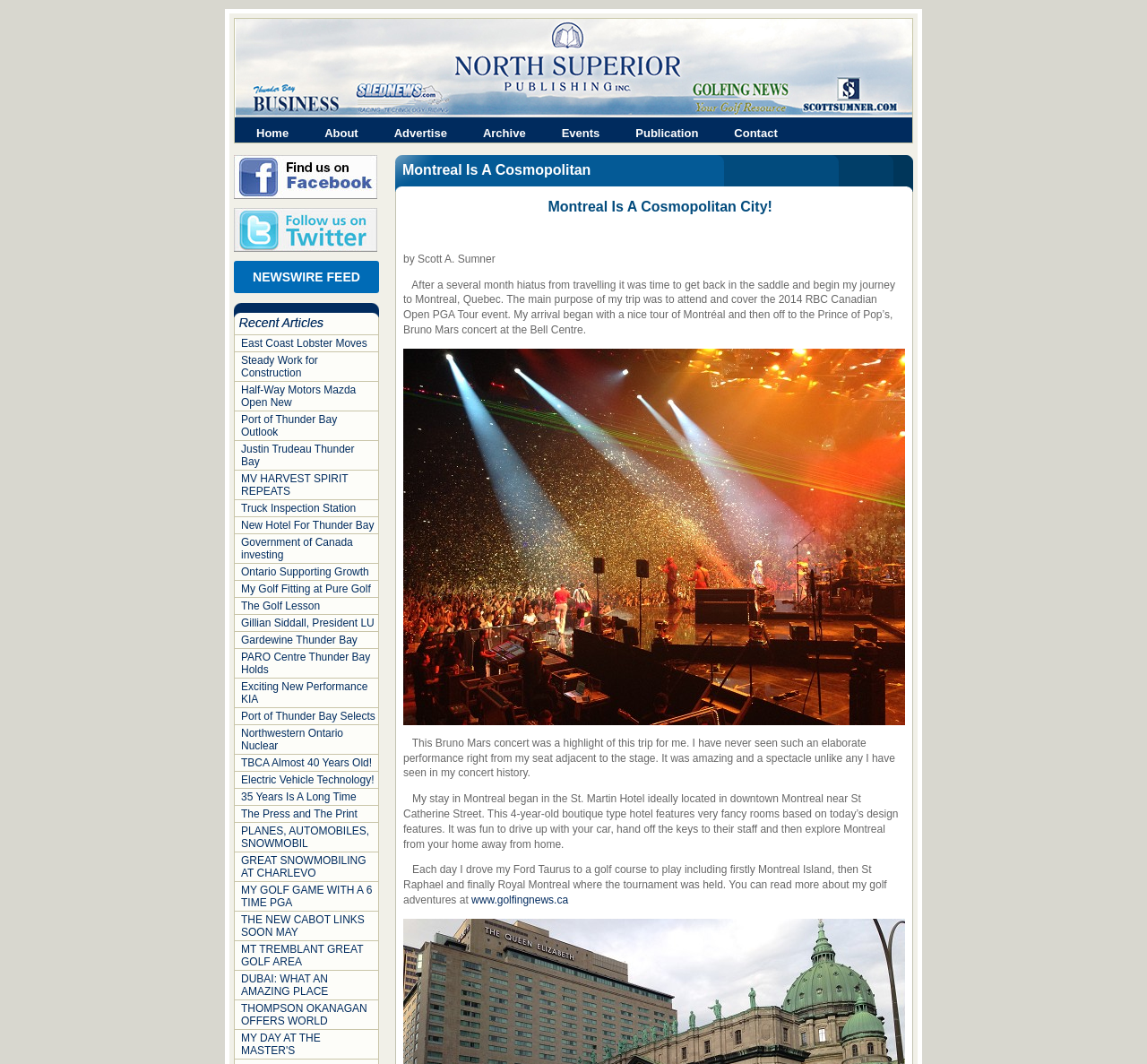Please identify the bounding box coordinates of the element that needs to be clicked to perform the following instruction: "Click on the Home link".

[0.208, 0.114, 0.267, 0.137]